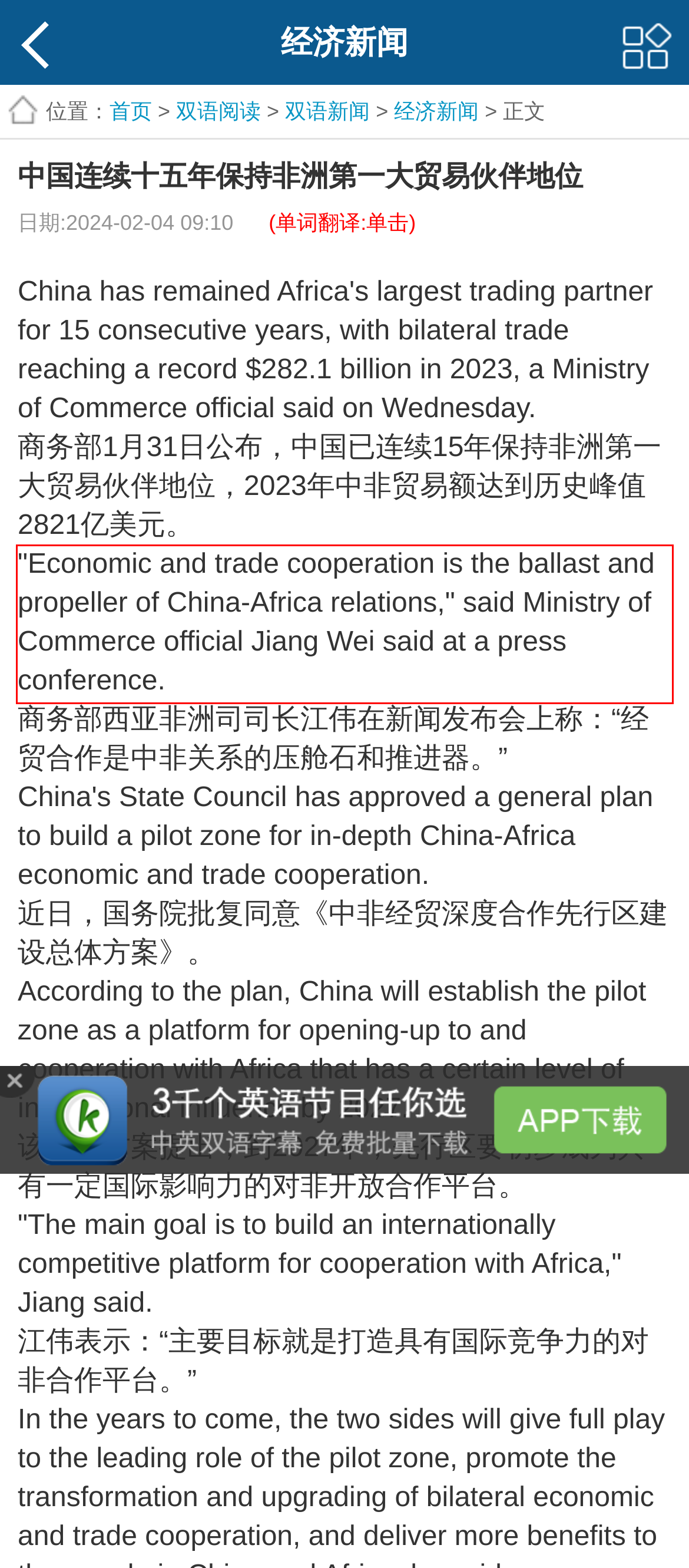Please identify the text within the red rectangular bounding box in the provided webpage screenshot.

"Economic and trade cooperation is the ballast and propeller of China-Africa relations," said Ministry of Commerce official Jiang Wei said at a press conference.